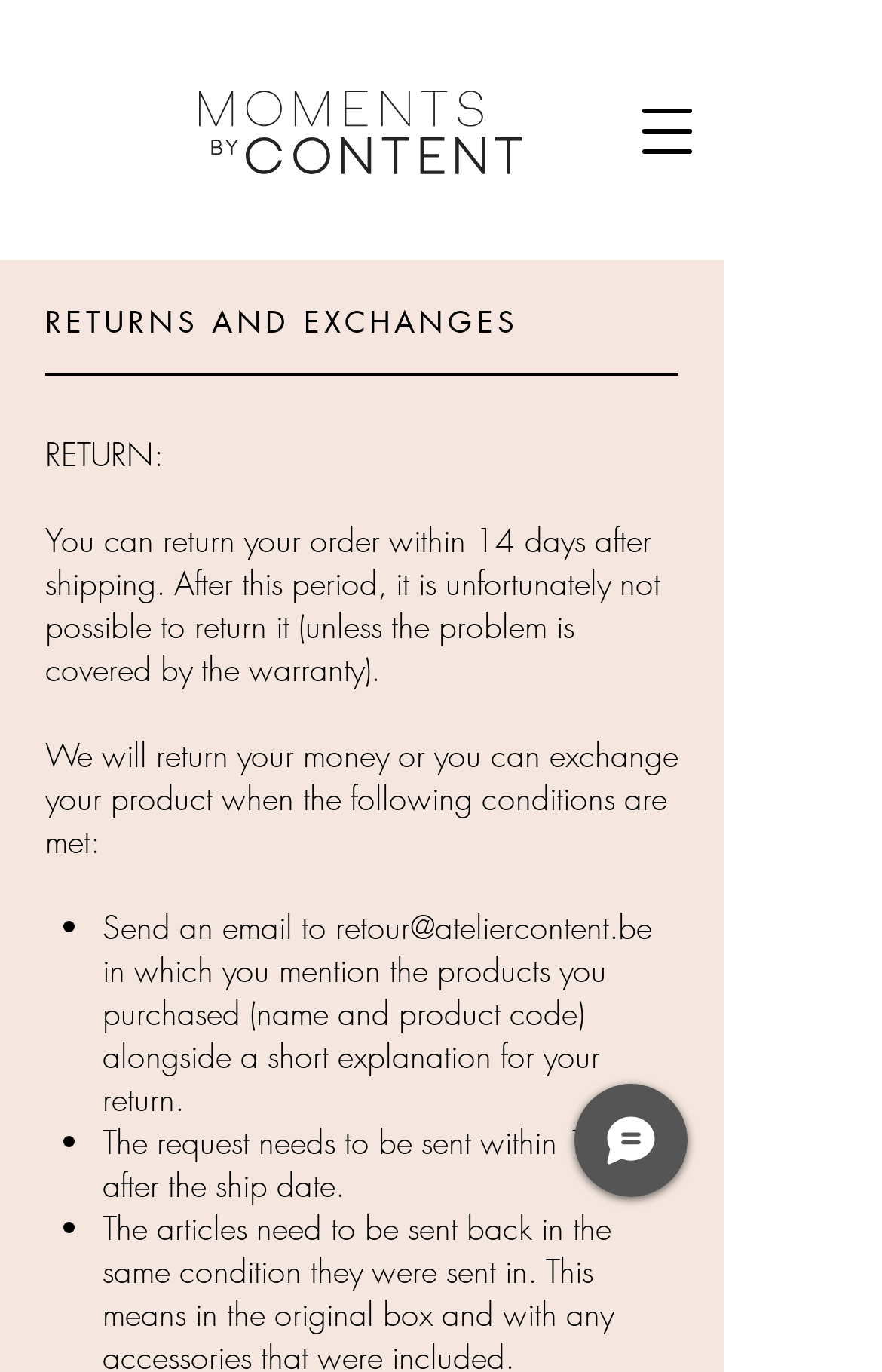Determine the bounding box coordinates for the UI element described. Format the coordinates as (top-left x, top-left y, bottom-right x, bottom-right y) and ensure all values are between 0 and 1. Element description: retour@ateliercontent.be

[0.38, 0.66, 0.739, 0.691]